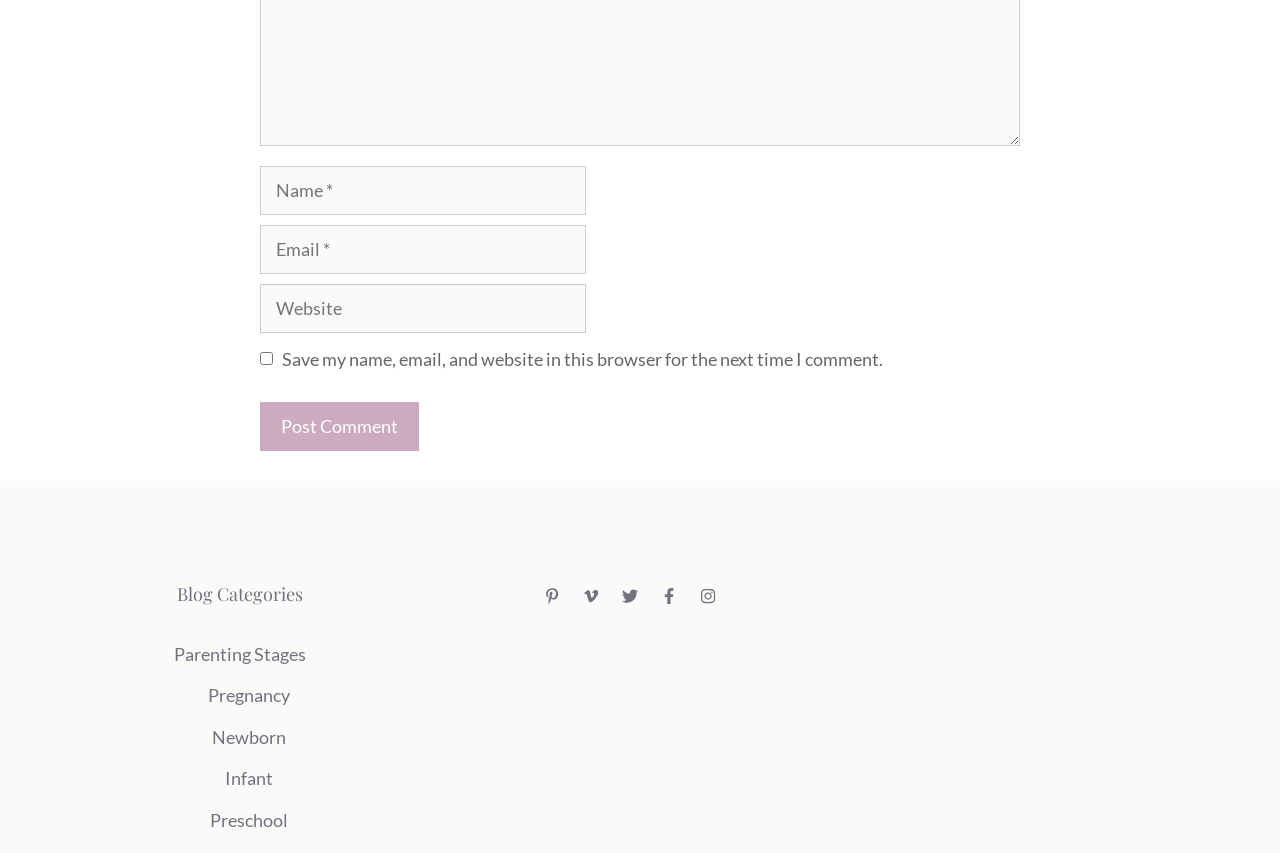What is the purpose of the checkbox? Using the information from the screenshot, answer with a single word or phrase.

Save comment info